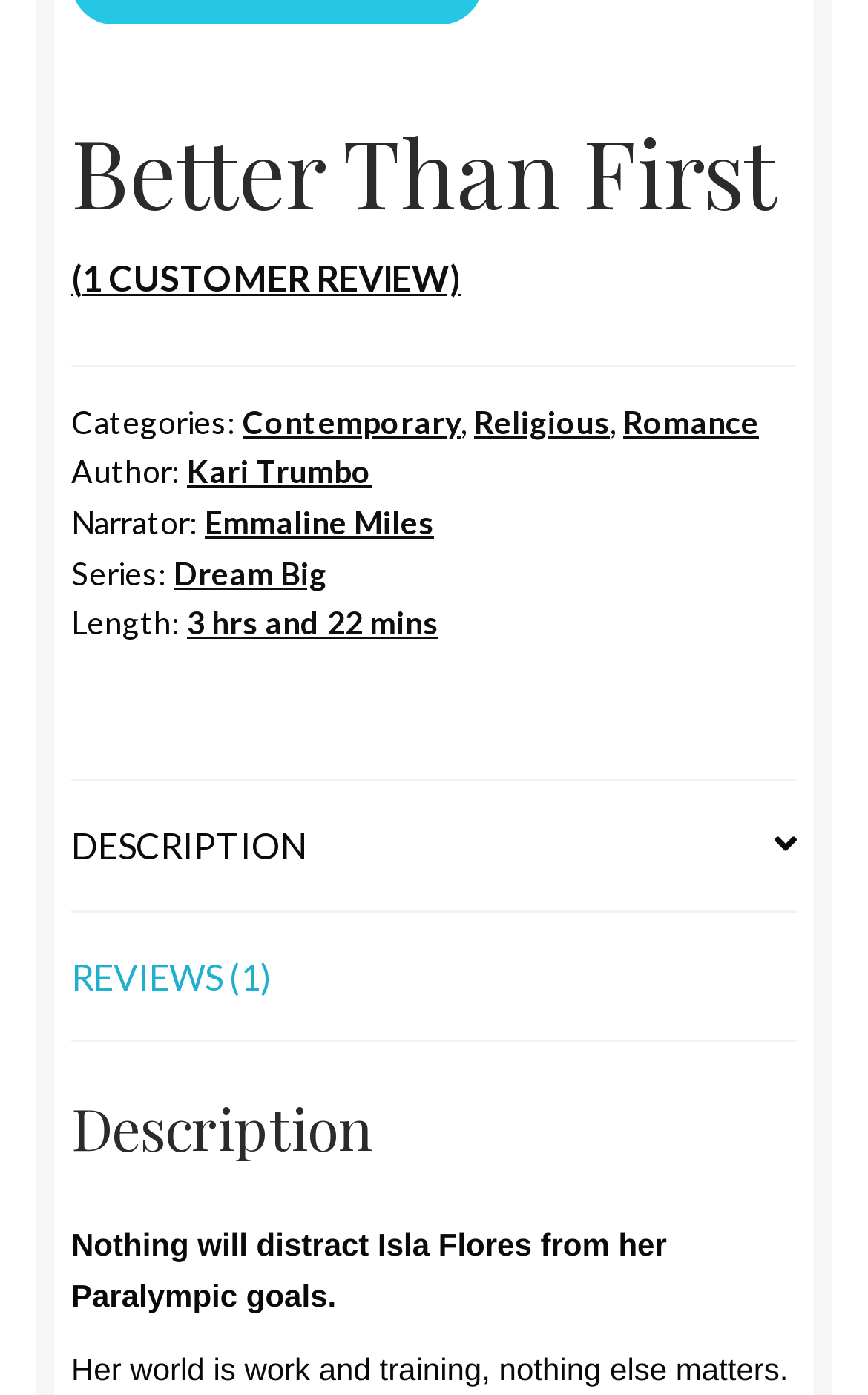Find the bounding box coordinates for the HTML element described as: "Reviews (1)". The coordinates should consist of four float values between 0 and 1, i.e., [left, top, right, bottom].

[0.082, 0.654, 0.918, 0.746]